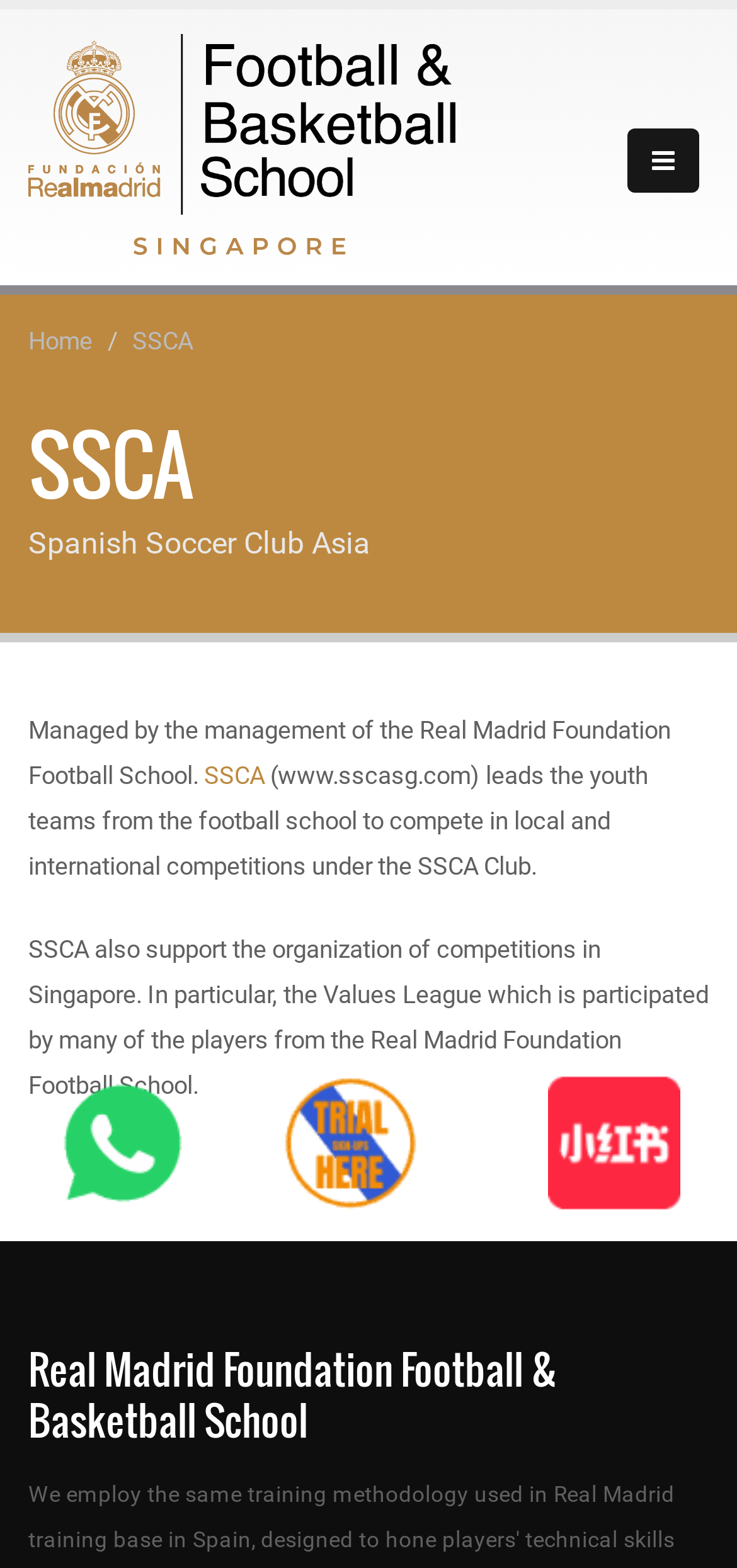Given the webpage screenshot and the description, determine the bounding box coordinates (top-left x, top-left y, bottom-right x, bottom-right y) that define the location of the UI element matching this description: BIT Mesra Exam Time Table

None